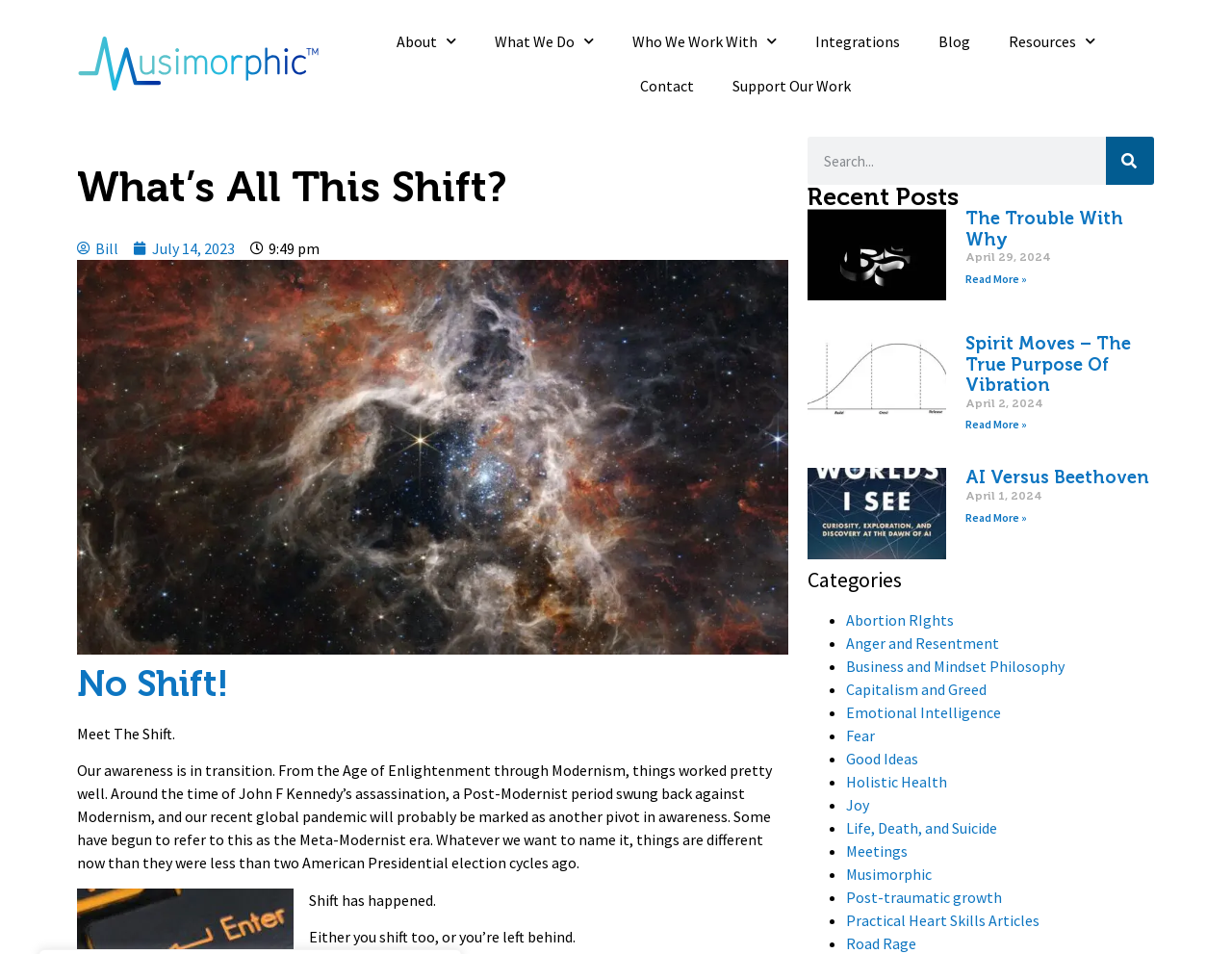How many recent posts are listed?
Deliver a detailed and extensive answer to the question.

The recent posts are listed under the 'Recent Posts' section, and each post is denoted by a heading and a link to read more. By counting the number of headings and links, we can find that there are 3 recent posts listed.